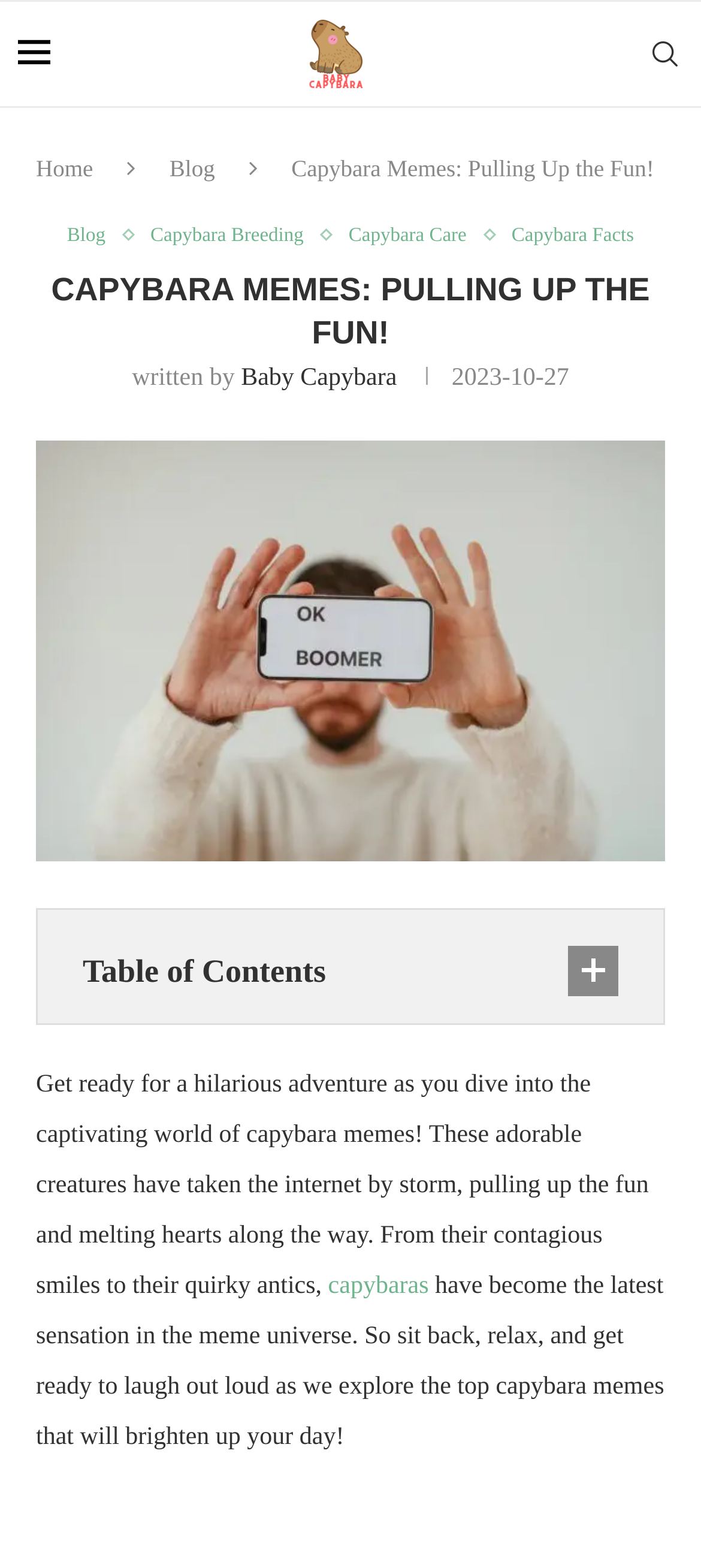Could you determine the bounding box coordinates of the clickable element to complete the instruction: "Return to top"? Provide the coordinates as four float numbers between 0 and 1, i.e., [left, top, right, bottom].

None